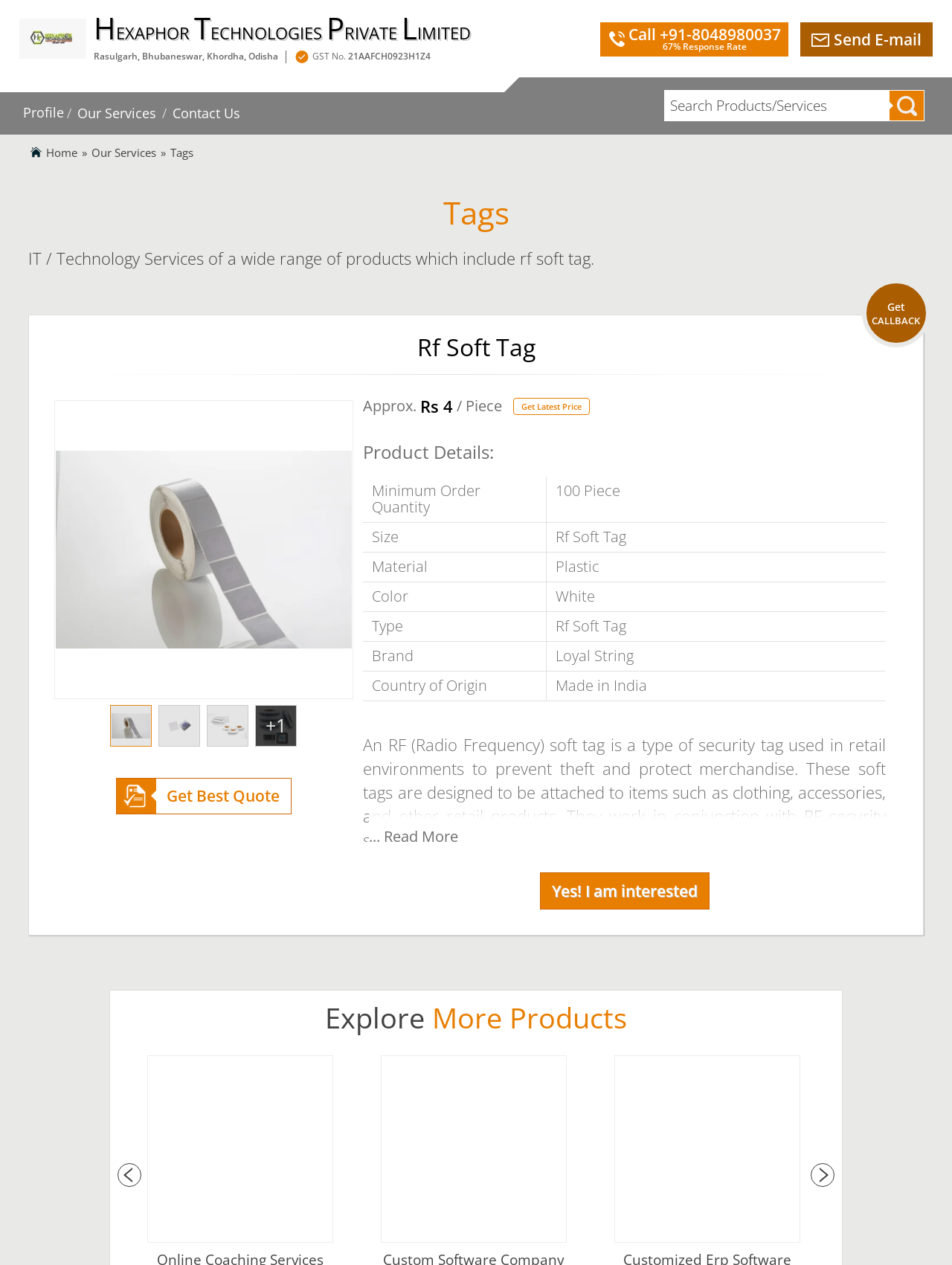Summarize the contents and layout of the webpage in detail.

This webpage is about IT/Technology services, specifically Rf Soft Tag, offered by Hexaphor Technologies Private Limited, a company based in Bhubaneswar, Odisha. 

At the top of the page, there is a link to the company's profile, followed by a navigation menu with links to "Our Services", "Contact Us", and a search bar. Below this, there is a section with the company's name, address, GST number, and contact information.

The main content of the page is divided into two sections. The left section has a heading "Rf Soft Tag" and an image of the product. Below this, there is a table with product details, including minimum order quantity, size, material, color, type, and brand. 

The right section has a detailed description of Rf Soft Tag, including its features, such as radio frequency technology, soft tag design, and detection systems. There is also a "Get Best Quote" button and a "Get CALLBACK" option.

At the bottom of the page, there are links to more products and services, including online coaching services, custom software company in Odisha, and customized ERP software solutions. Each of these links has an accompanying image.